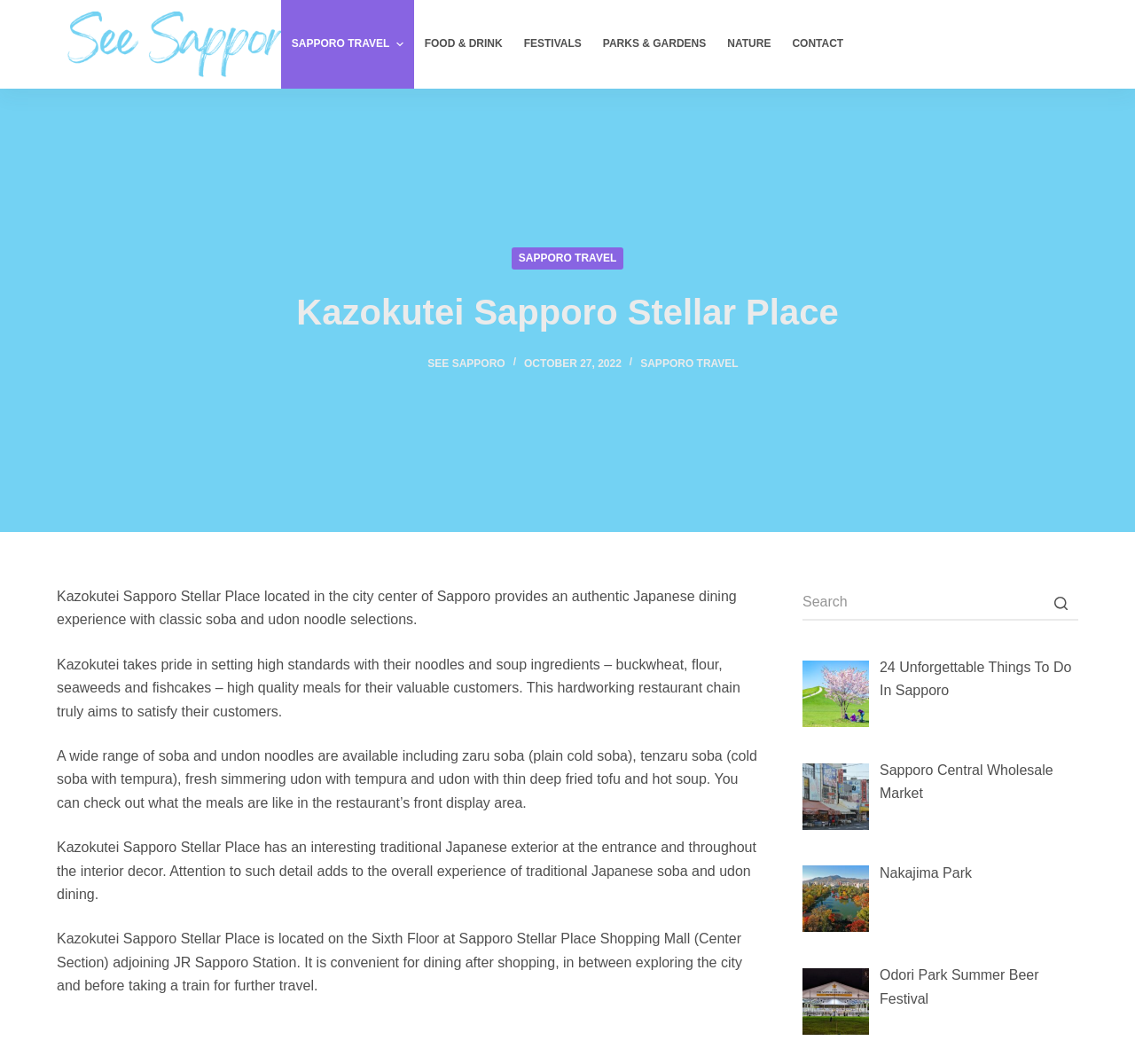Detail the webpage's structure and highlights in your description.

This webpage is about Kazokutei Sapporo Stellar Place, a Japanese restaurant located in the city center of Sapporo. At the top left corner, there is a "Skip to content" link. Next to it, there is a "See Sapporo" link with an accompanying image. 

Below these links, there is a navigation menu with several links, including "SAPPORO TRAVEL", "FOOD & DRINK", "FESTIVALS", "PARKS & GARDENS", "NATURE", and "CONTACT". 

On the left side of the page, there is a header section with a "SAPPORO TRAVEL" link, a heading "Kazokutei Sapporo Stellar Place", and a "See Sapporo" link with an image. 

Below the header section, there are four paragraphs of text describing the restaurant, its menu, and its location. The text explains that the restaurant provides an authentic Japanese dining experience with classic soba and udon noodle selections, and that it takes pride in setting high standards with its ingredients. The text also describes the various types of noodles available and the restaurant's traditional Japanese exterior and interior decor.

On the right side of the page, there is a search box with a search button. Below the search box, there are three links to articles about things to do in Sapporo, including "24 Unforgettable Things To Do In Sapporo", "Sapporo Central Wholesale Market Curb Market", and "Nakajima Park". Each of these links has an accompanying image.